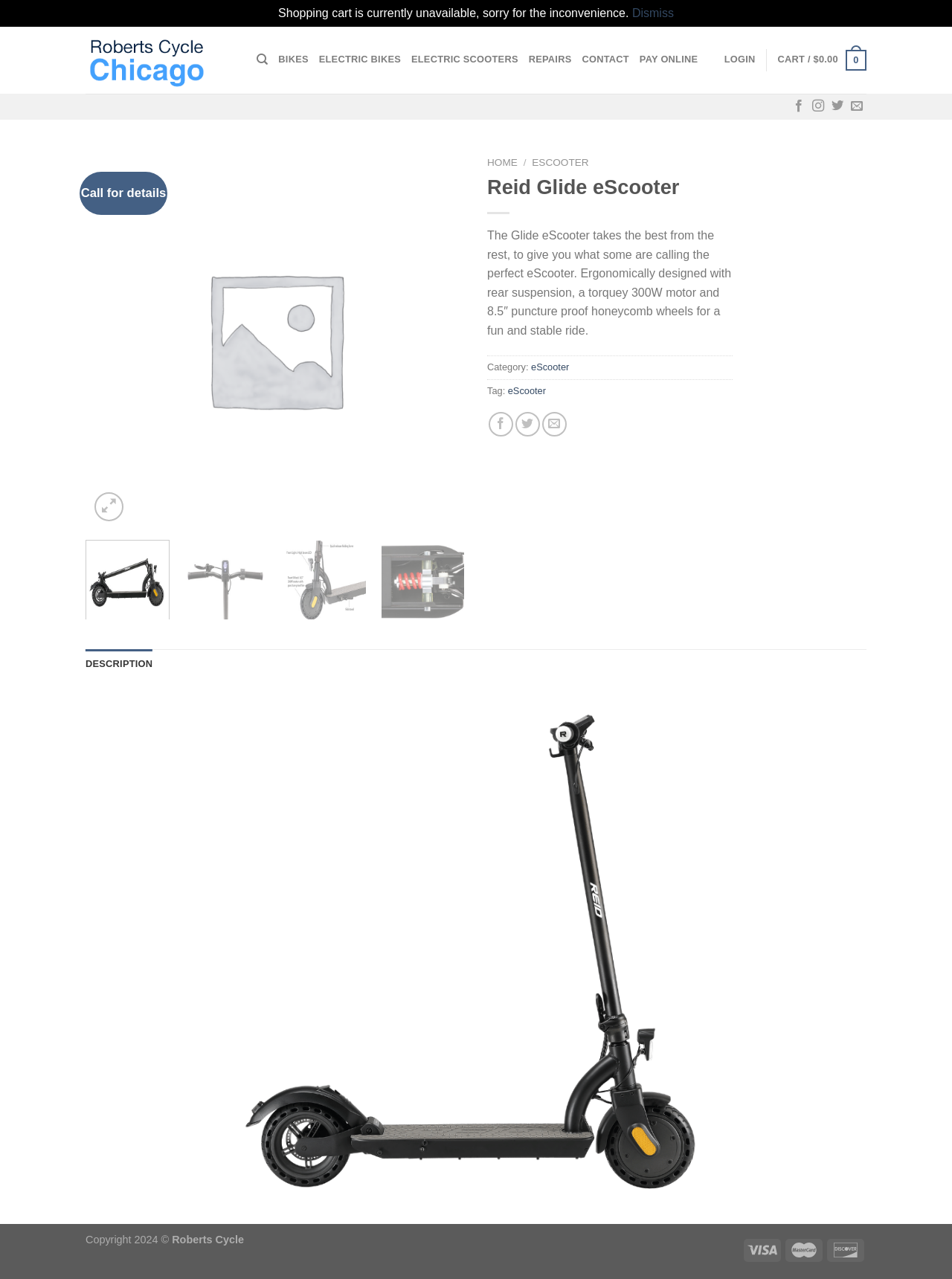Respond concisely with one word or phrase to the following query:
What is the name of the eScooter?

Reid Glide eScooter